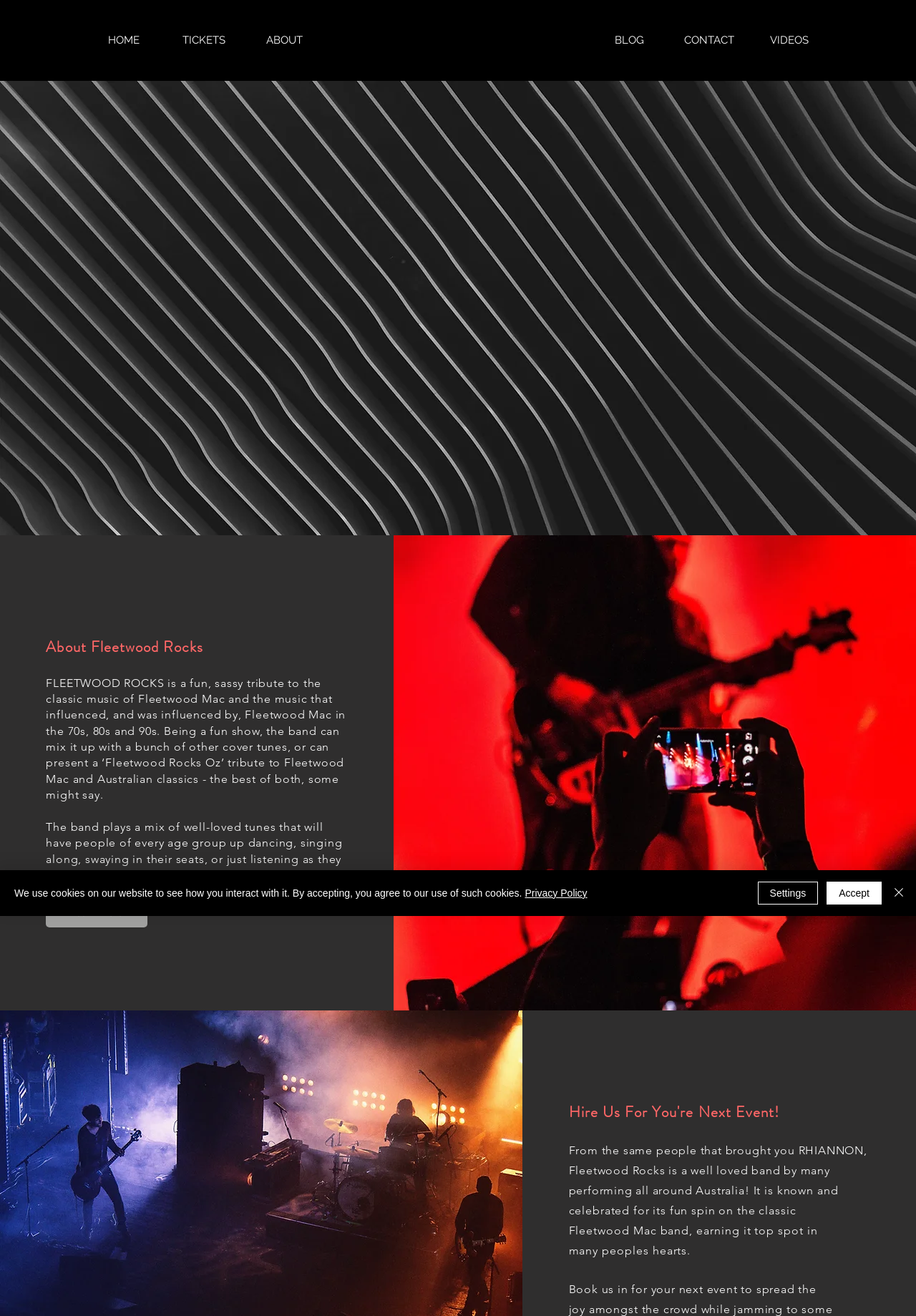Given the description "Learn More", provide the bounding box coordinates of the corresponding UI element.

[0.05, 0.683, 0.161, 0.705]